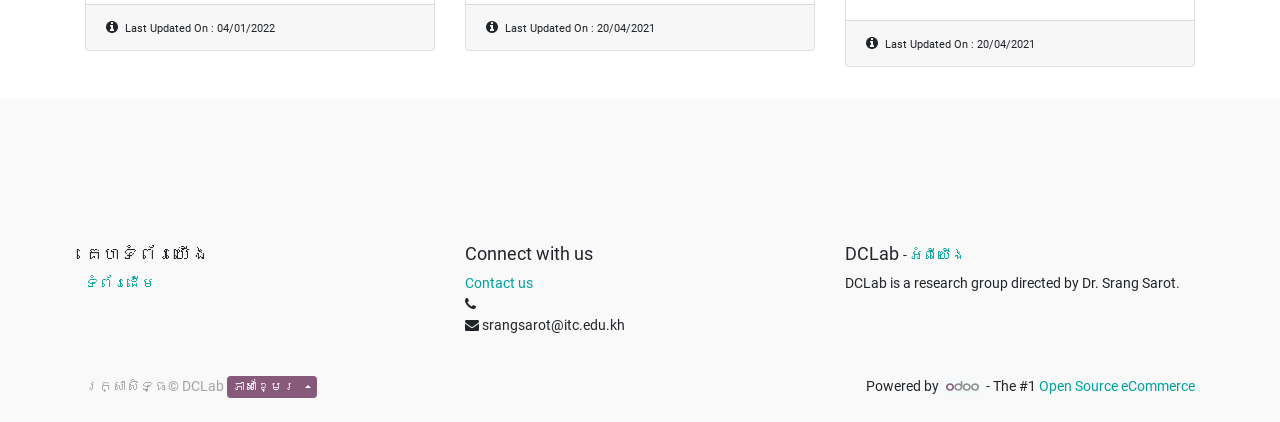What is the platform used to power the website?
Please respond to the question with a detailed and well-explained answer.

The platform used to power the website can be found in the static text 'Powered by' followed by a link to 'Odoo' and an image of the Odoo logo.